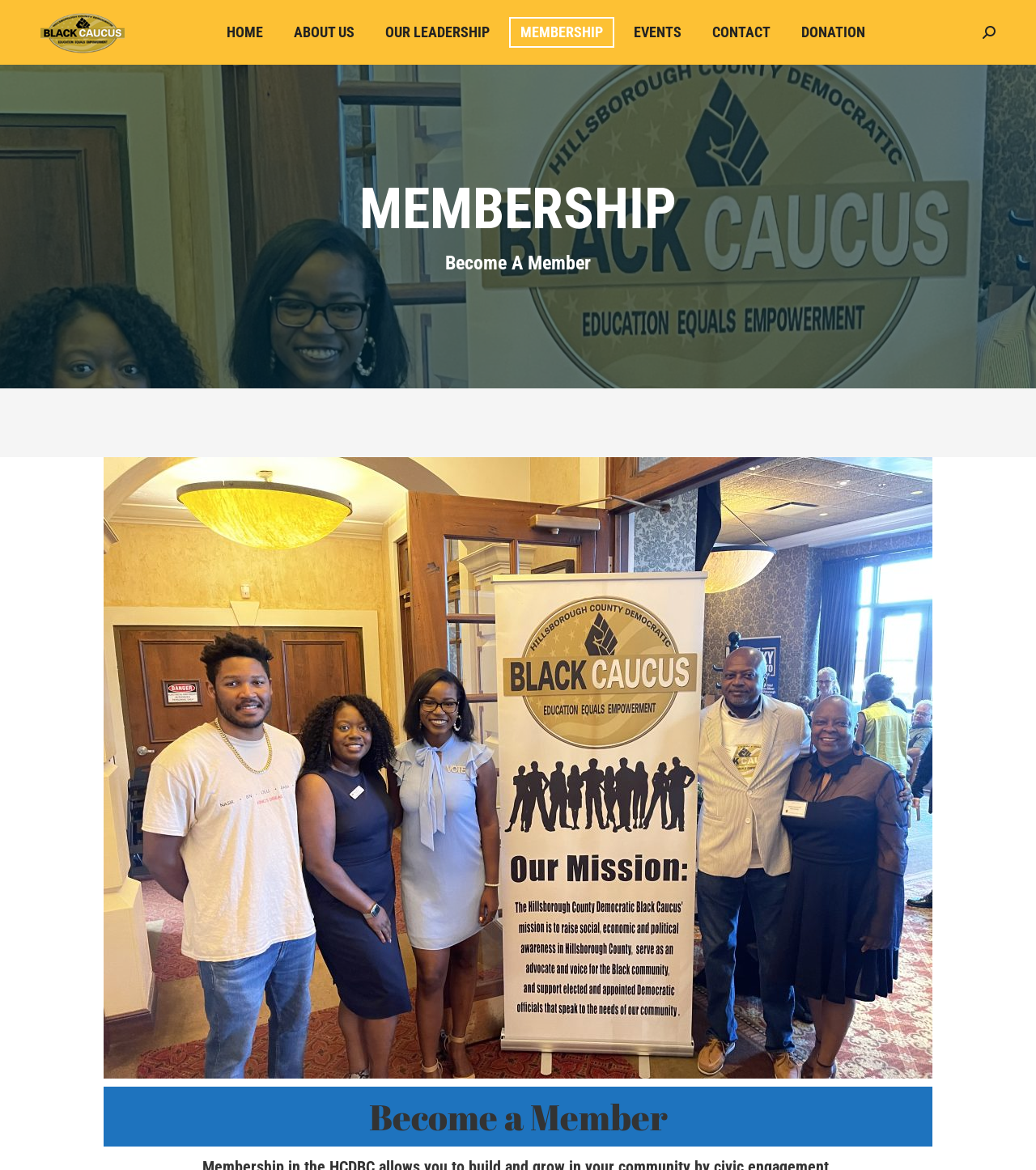Summarize the webpage with intricate details.

The webpage is about the membership of the Hillsborough County Democratic Black Caucus. At the top, there is a navigation menu with 7 links: "HOME", "ABOUT US", "OUR LEADERSHIP", "MEMBERSHIP", "EVENTS", "CONTACT", and "DONATION", aligned horizontally from left to right. 

Below the navigation menu, there is a search bar located at the top right corner, accompanied by a magnifying glass icon and a "Search:" label. 

The main content of the webpage is divided into two sections. On the left side, there is a large image that occupies most of the vertical space. On the right side, there are three headings: "MEMBERSHIP", "Become A Member", and "Become a Member" again. The first "MEMBERSHIP" heading is larger than the other two.

At the bottom right corner, there is a "Go to Top" link accompanied by an upward arrow icon, allowing users to quickly navigate back to the top of the webpage.